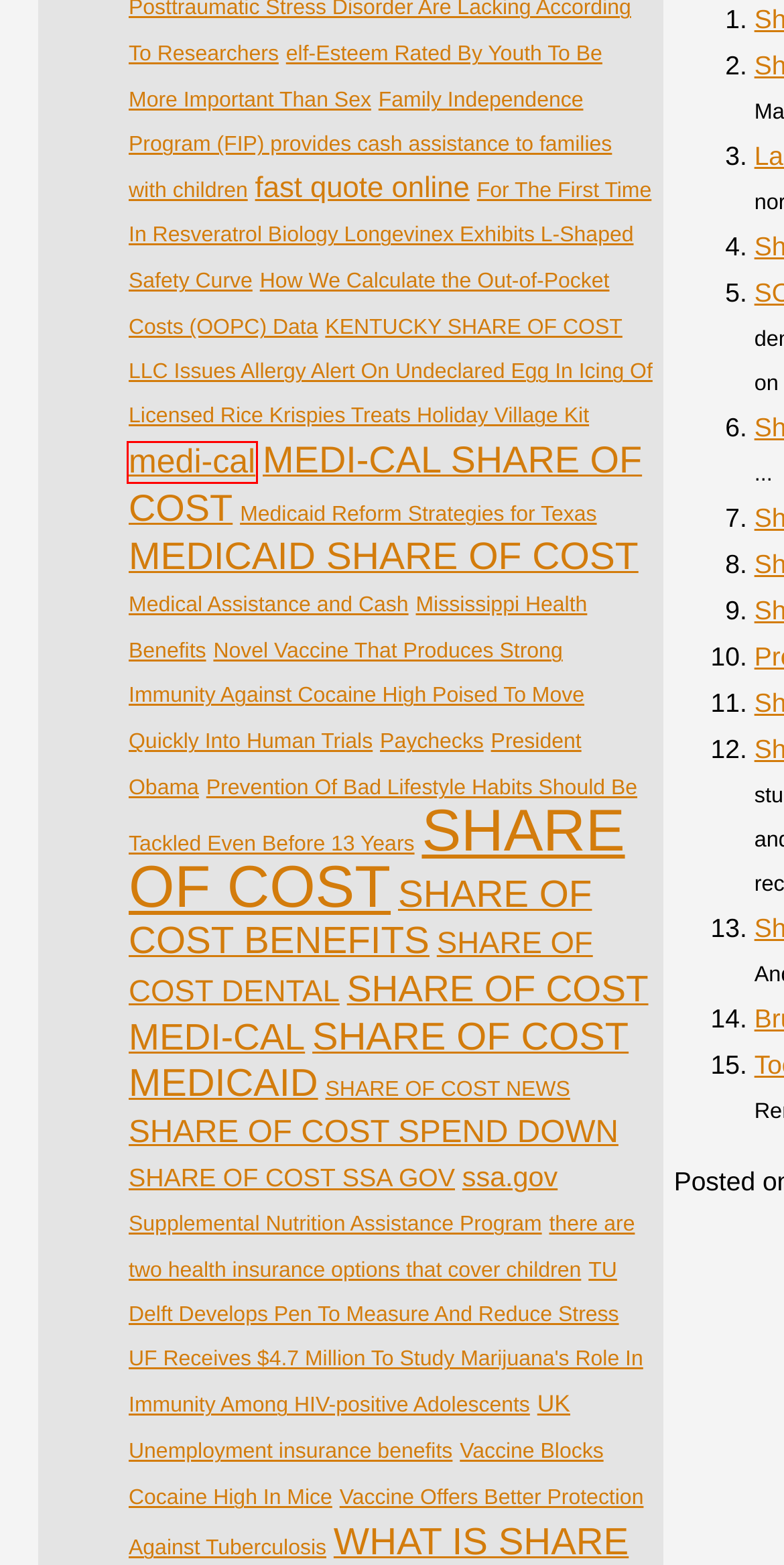You have a screenshot of a webpage where a red bounding box highlights a specific UI element. Identify the description that best matches the resulting webpage after the highlighted element is clicked. The choices are:
A. Share of Cost Dental Insurance – SHARE OF COST BENEFITS
B. Share of Cost Dental Insurance – How We Calculate the Out-of-Pocket Costs (OOPC) Data
C. Share of Cost Dental Insurance – ssa.gov
D. Share of Cost Dental Insurance – Unemployment insurance benefits
E. Share of Cost Dental Insurance – Medical Assistance and Cash
F. Share of Cost Dental Insurance – fast quote online
G. Share of Cost Dental Insurance – SHARE OF COST MEDICAID
H. Share of Cost Dental Insurance – medi-cal

H